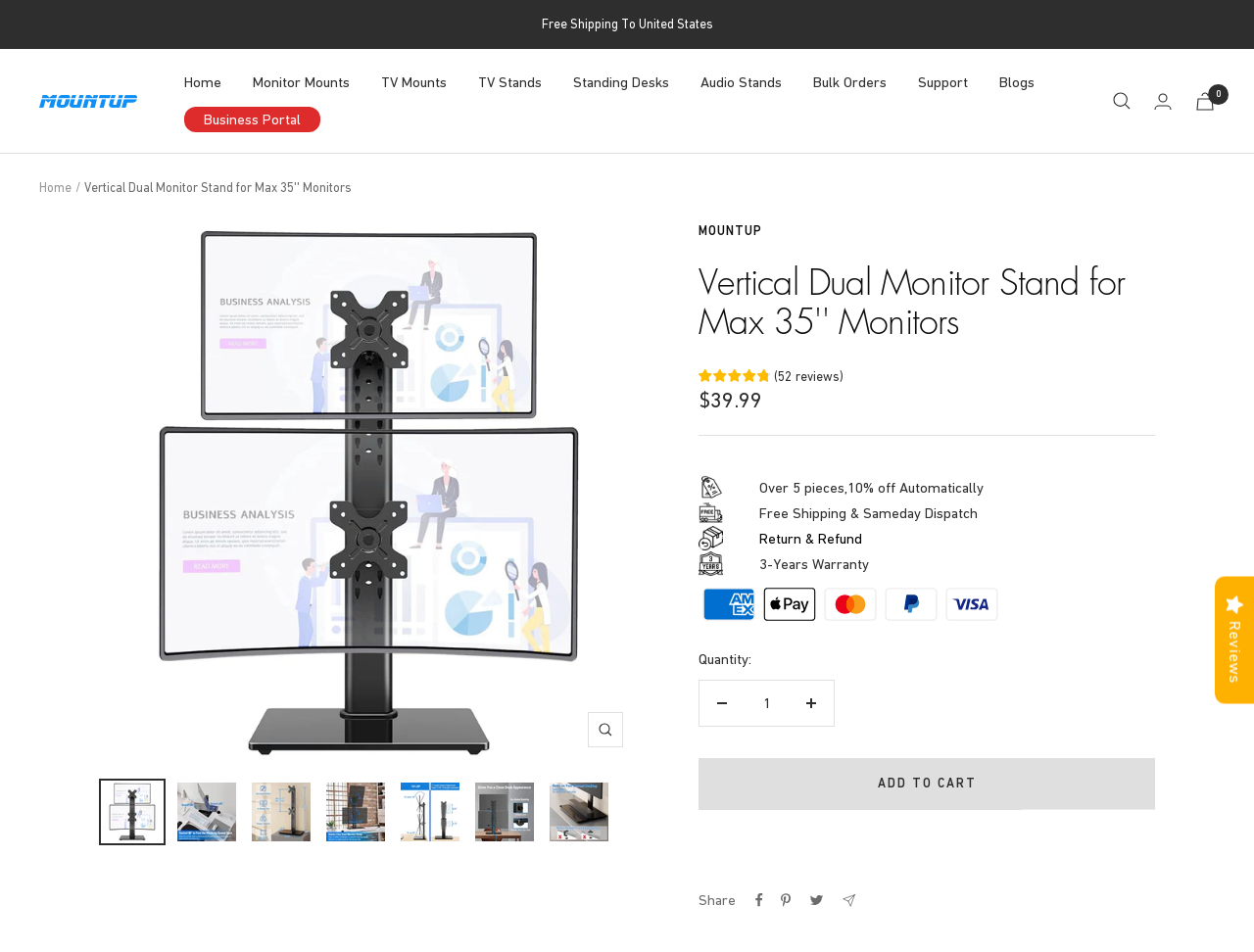Construct a thorough caption encompassing all aspects of the webpage.

This webpage is about a product called "Vertical Dual Monitor Stand for Max 35'' Monitors" from MOUNTUP. At the top, there is a navigation menu with links to "Home", "Monitor Mounts", "TV Mounts", "TV Stands", "Standing Desks", "Audio Stands", "Bulk Orders", "Support", and "Blogs". On the top right, there is a search bar, a login button, and a cart button with a quantity indicator.

Below the navigation menu, there is a breadcrumb navigation showing the current page's location. The main content area displays a large image of the product, a vertical dual monitor stand, with several buttons below it showcasing the product's features, such as swiveling, height adjustment, and rotation.

To the right of the product image, there is a section with the product's name, a rating indicator, and a sale price of $39.99. Below this section, there is a table with information about bulk discounts, free shipping, and return policies.

Further down, there are images of accepted payment methods, including American Express, Apple Pay, Mastercard, PayPal, and Visa. A quantity selector allows users to adjust the number of products they want to purchase, with decrease and increase buttons.

Overall, the webpage is focused on showcasing the product's features and providing essential information for customers to make a purchase.